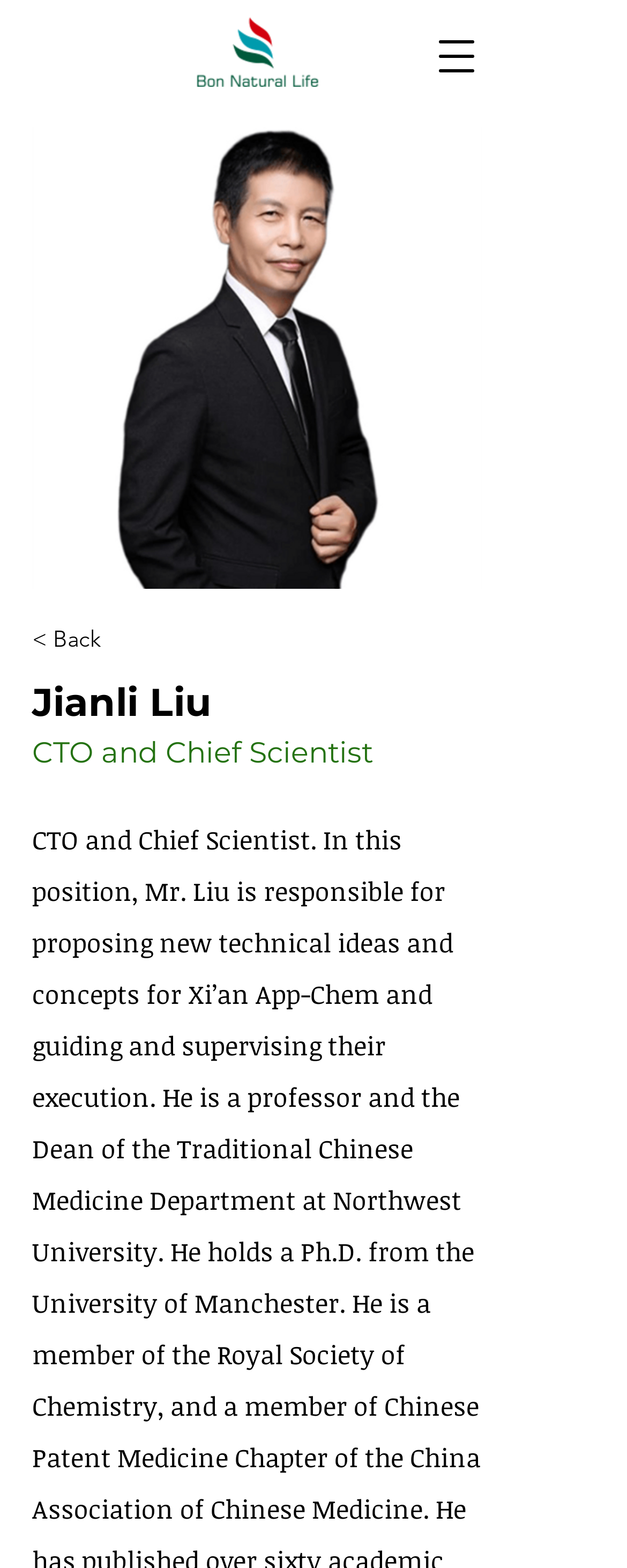What is the function of the '< Back' link?
Please provide a comprehensive and detailed answer to the question.

The '< Back' link is likely a navigation element that allows users to go back to the previous page or section. Its position and text suggest that it is used for navigation purposes.